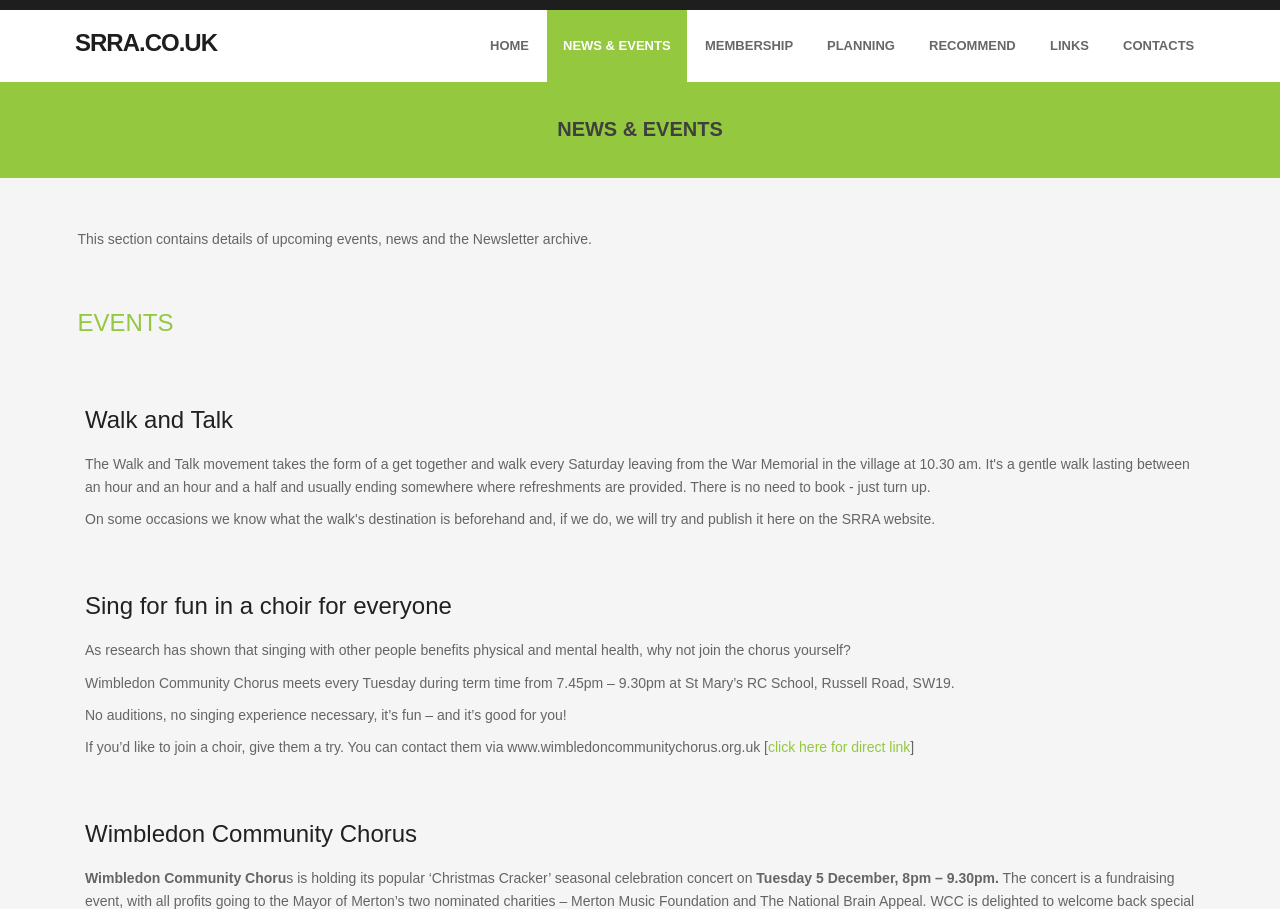Please determine the bounding box coordinates of the element's region to click for the following instruction: "go to home page".

[0.371, 0.011, 0.426, 0.09]